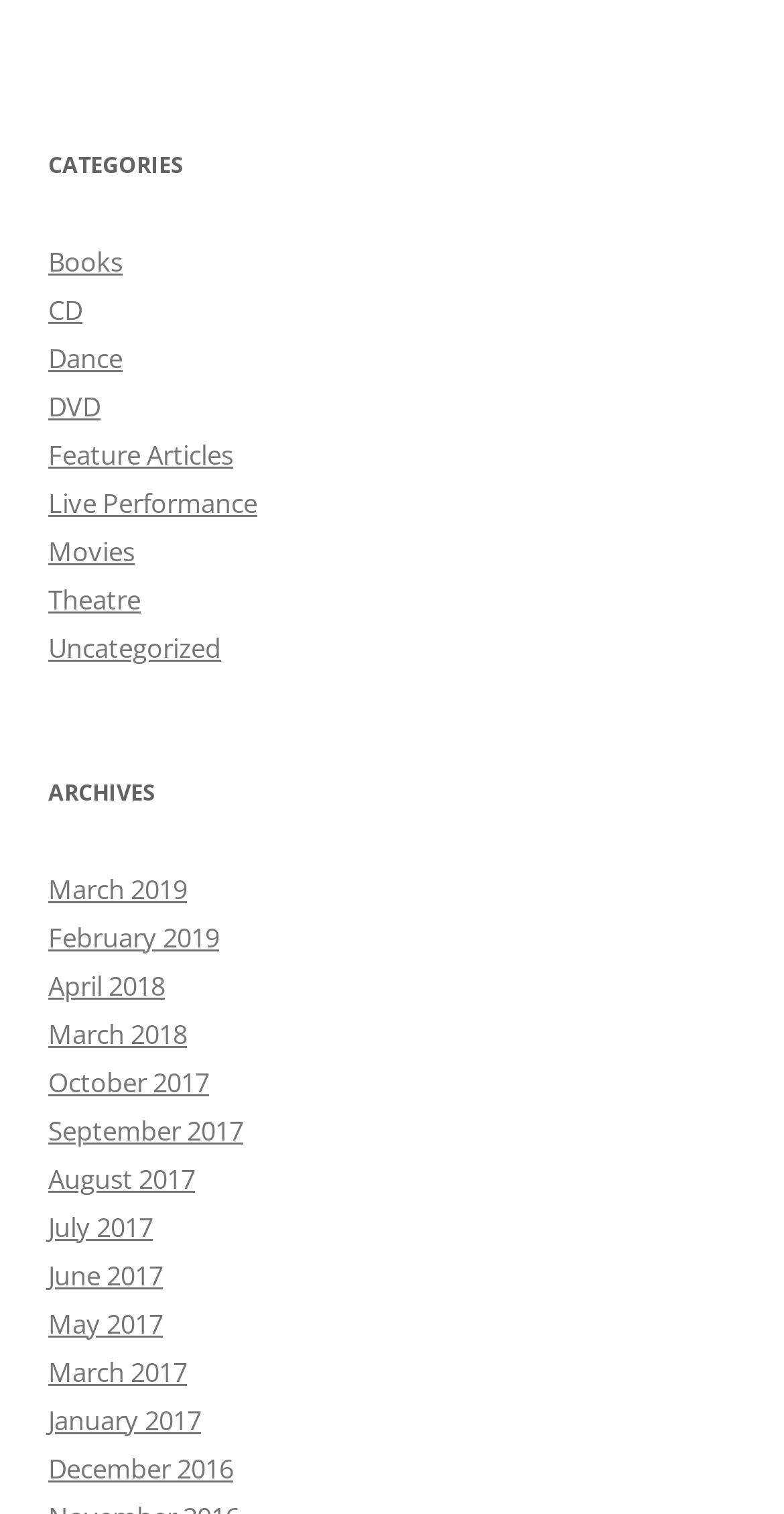Find the bounding box coordinates of the element to click in order to complete this instruction: "View the MENU". The bounding box coordinates must be four float numbers between 0 and 1, denoted as [left, top, right, bottom].

None